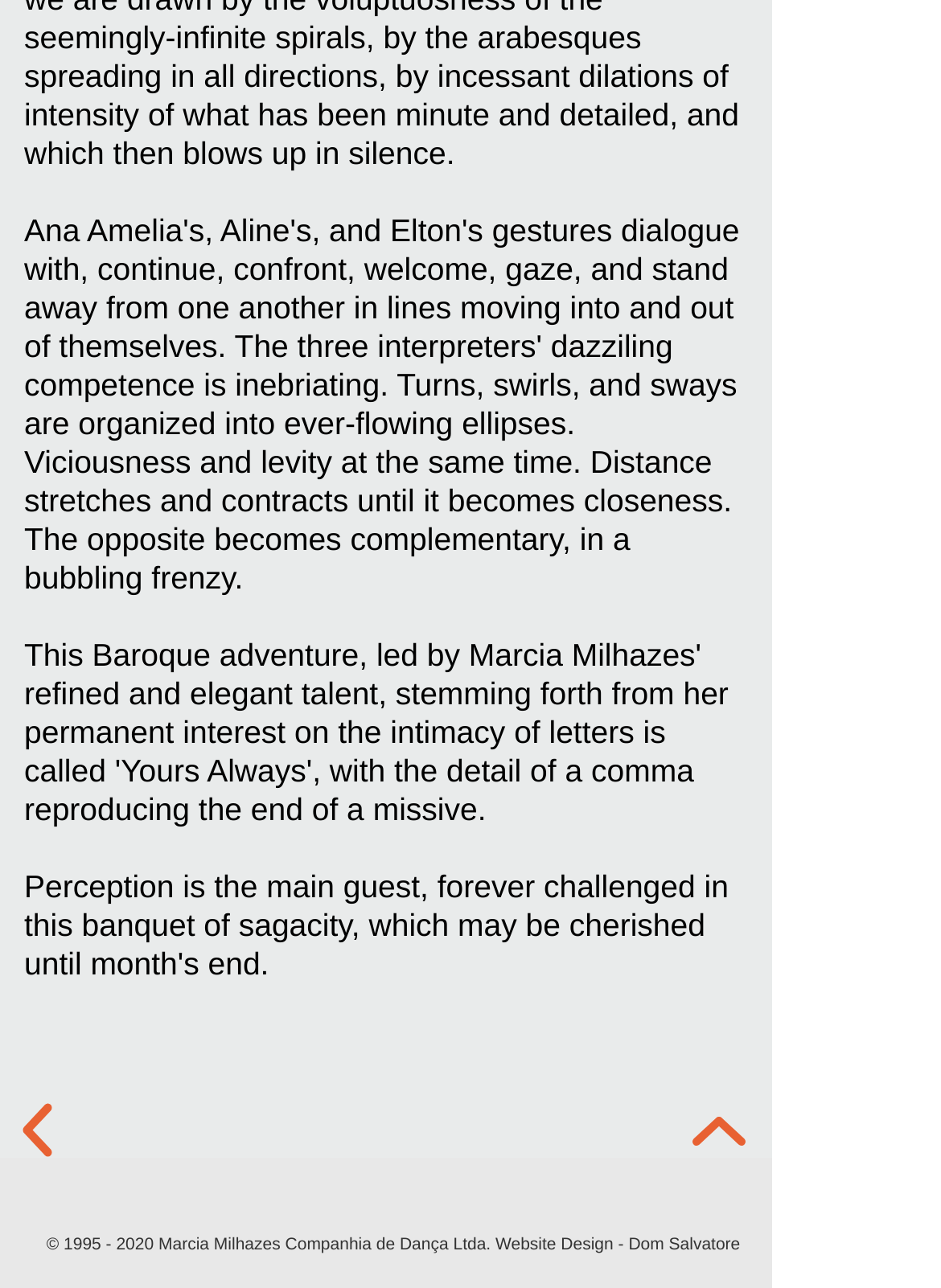Ascertain the bounding box coordinates for the UI element detailed here: "1995 - 2020". The coordinates should be provided as [left, top, right, bottom] with each value being a float between 0 and 1.

[0.068, 0.961, 0.163, 0.974]